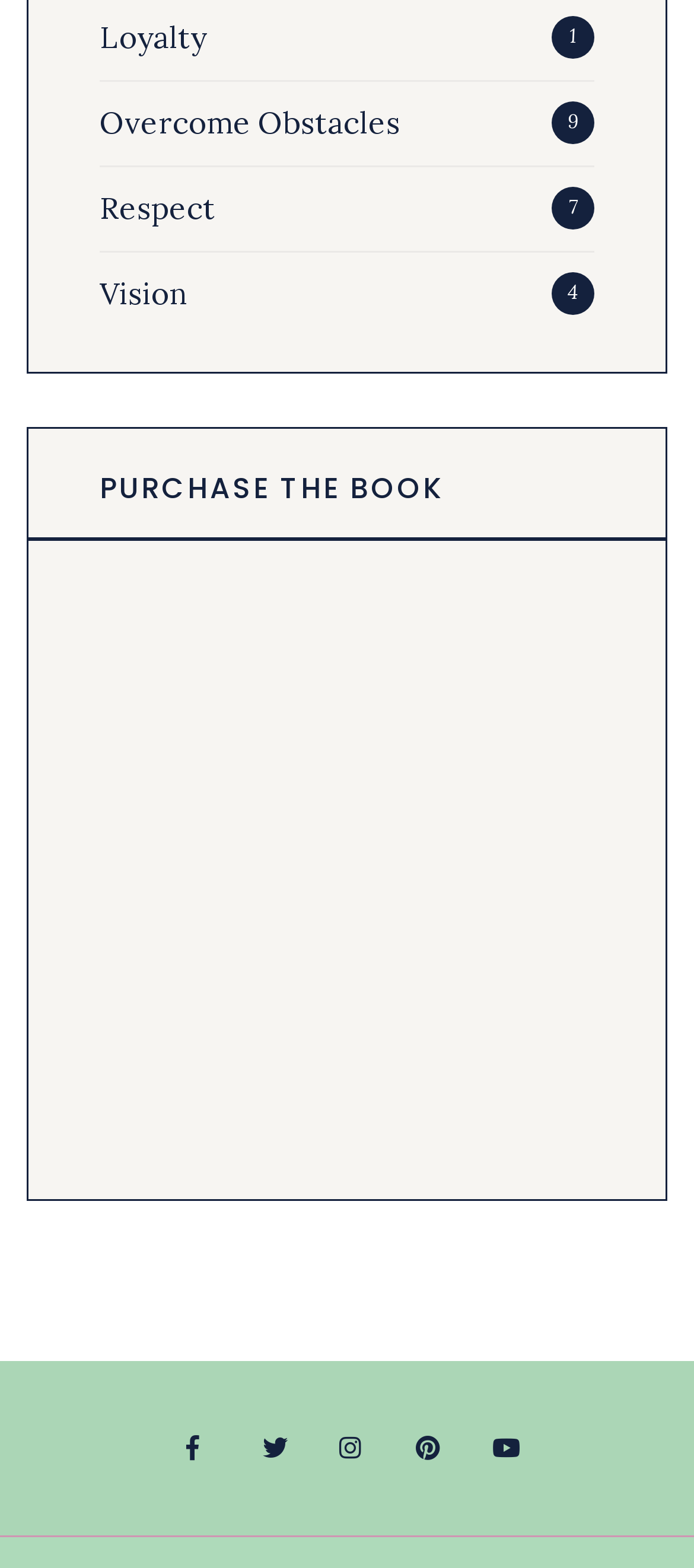Please mark the bounding box coordinates of the area that should be clicked to carry out the instruction: "Click on 'PURCHASE THE BOOK'".

[0.041, 0.273, 0.959, 0.345]